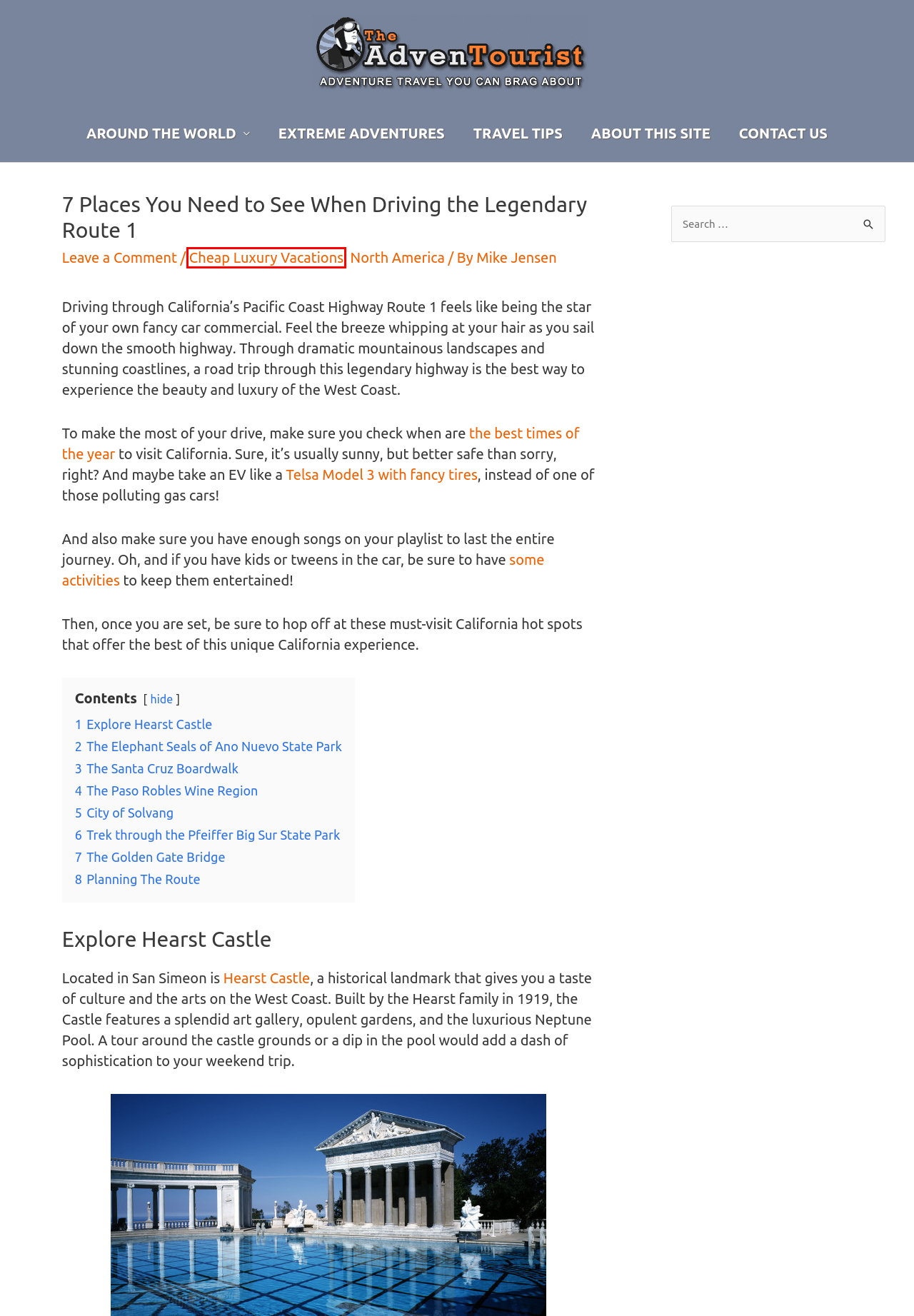Given a webpage screenshot with a red bounding box around a particular element, identify the best description of the new webpage that will appear after clicking on the element inside the red bounding box. Here are the candidates:
A. What Is the Best Time to Visit California? - California Travel
B. Travel Tips Archives - The AdvenTourist
C. Best Things to Do on a Road Trip for Tweens - More Than Main Street
D. Home - Hearst Castle
E. Cheap Luxury Vacations Archives - The AdvenTourist
F. About This Site - The AdvenTourist
G. Best Tires For Tesla Model 3 - teslatoro.com
H. The AdvenTourist - Adventure Travel You Can Brag About

E